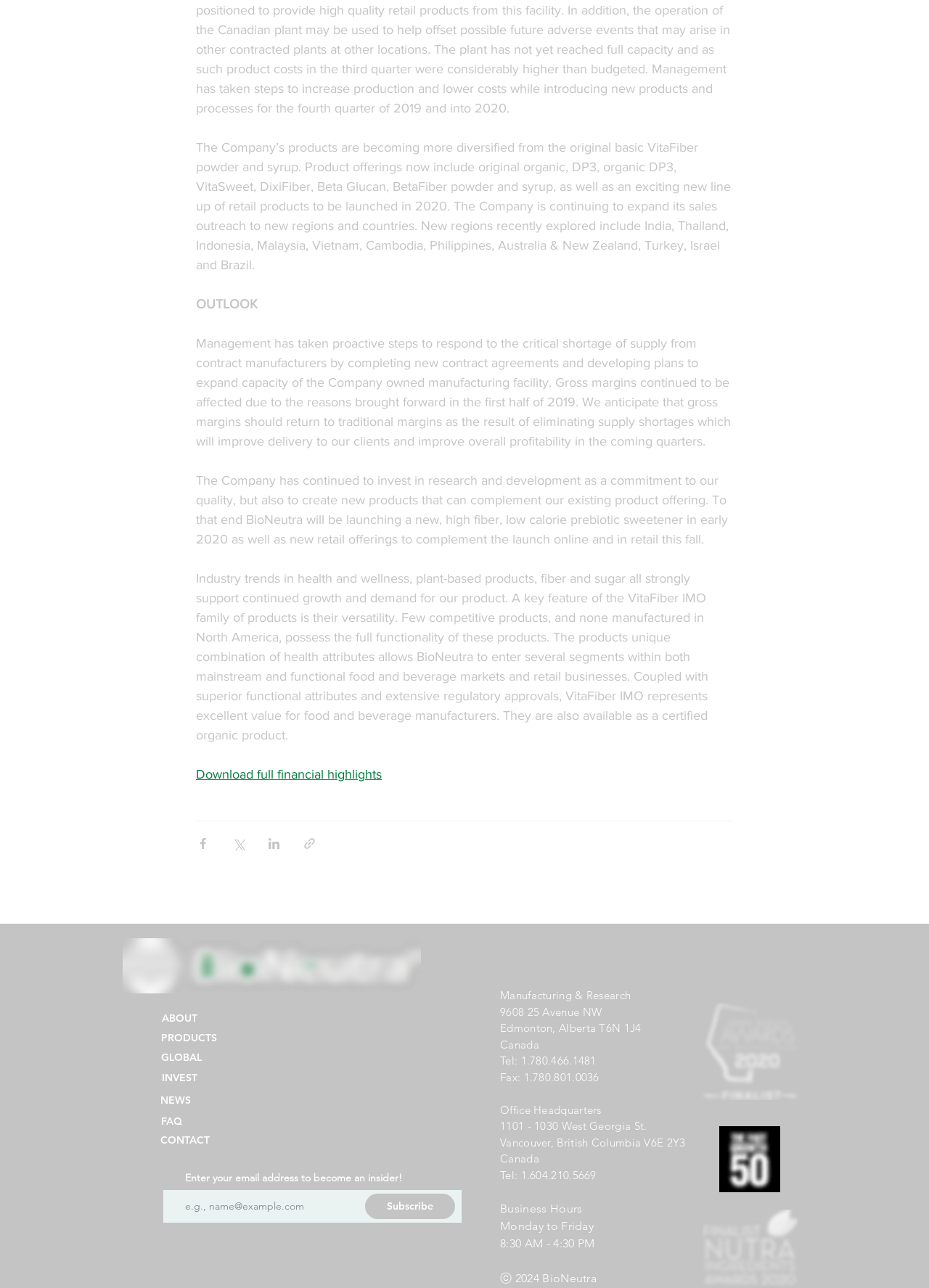Reply to the question with a brief word or phrase: What is the company's product called?

VitaFiber